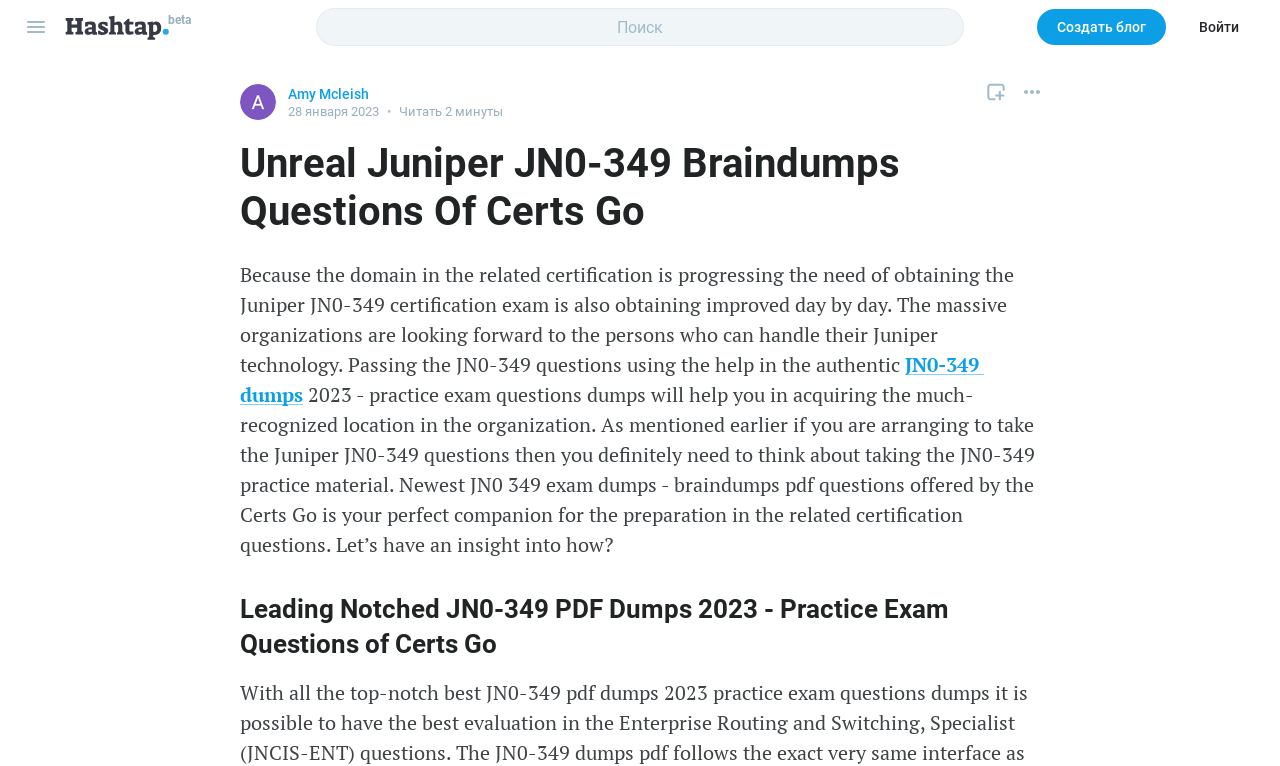Carefully examine the image and provide an in-depth answer to the question: What type of content is offered by Certs Go?

According to the webpage, Certs Go offers practice exam questions and braindumps to help individuals prepare for the Juniper JN0-349 certification exam. This suggests that Certs Go provides resources and materials to support individuals in their certification journey.